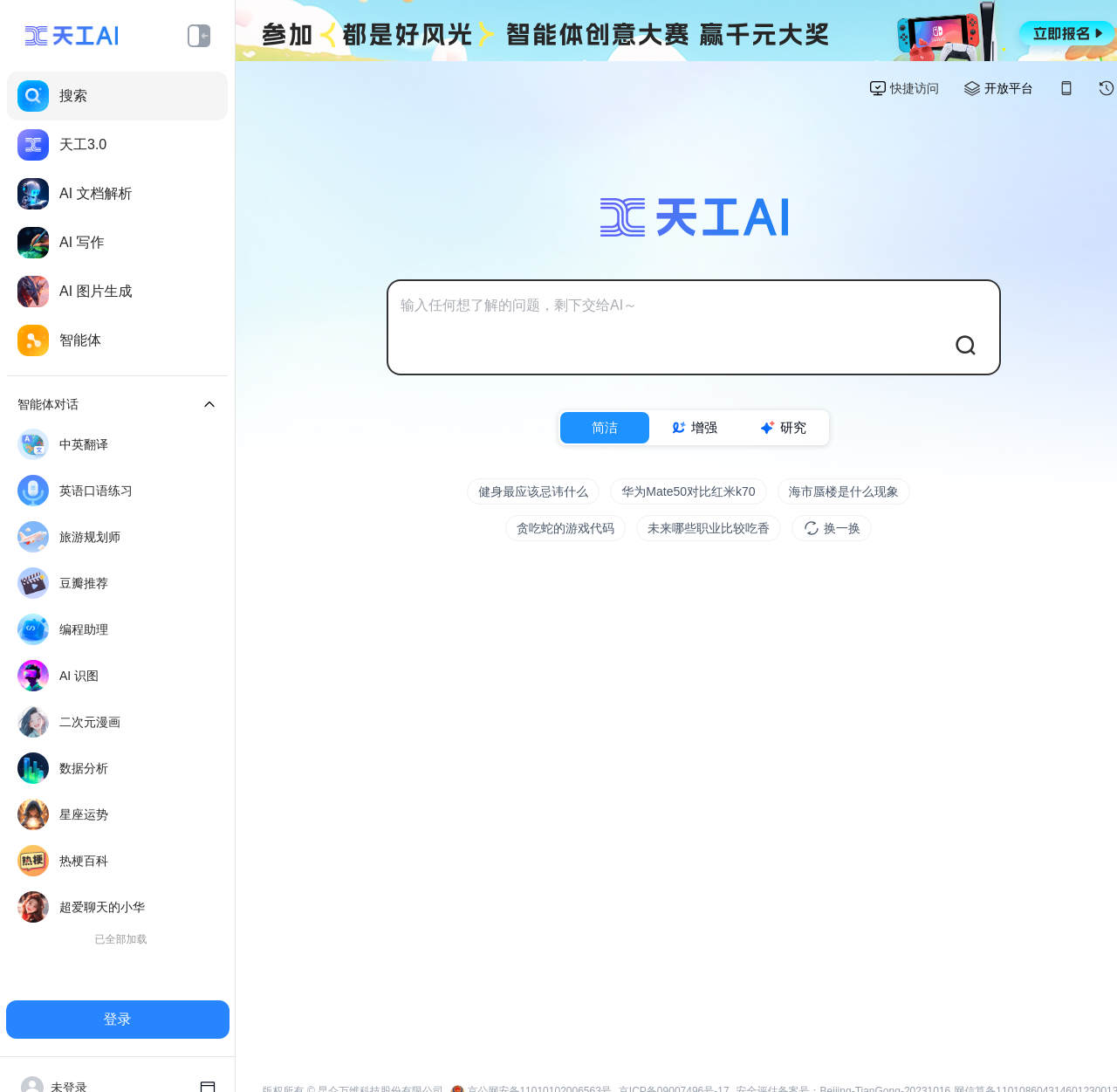Find and indicate the bounding box coordinates of the region you should select to follow the given instruction: "Search for something".

[0.006, 0.066, 0.204, 0.11]